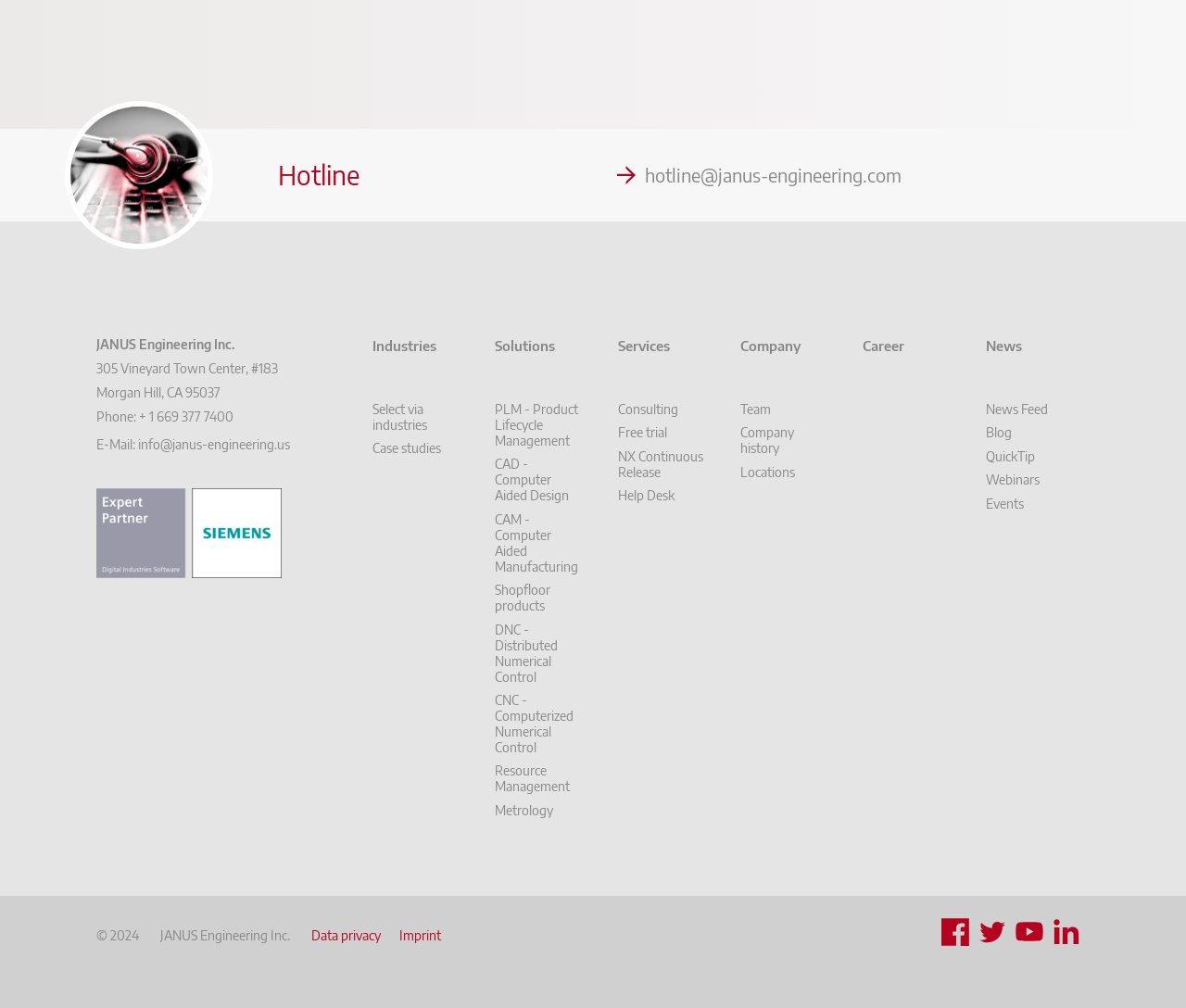Answer the question in one word or a short phrase:
What is the company name?

JANUS Engineering Inc.